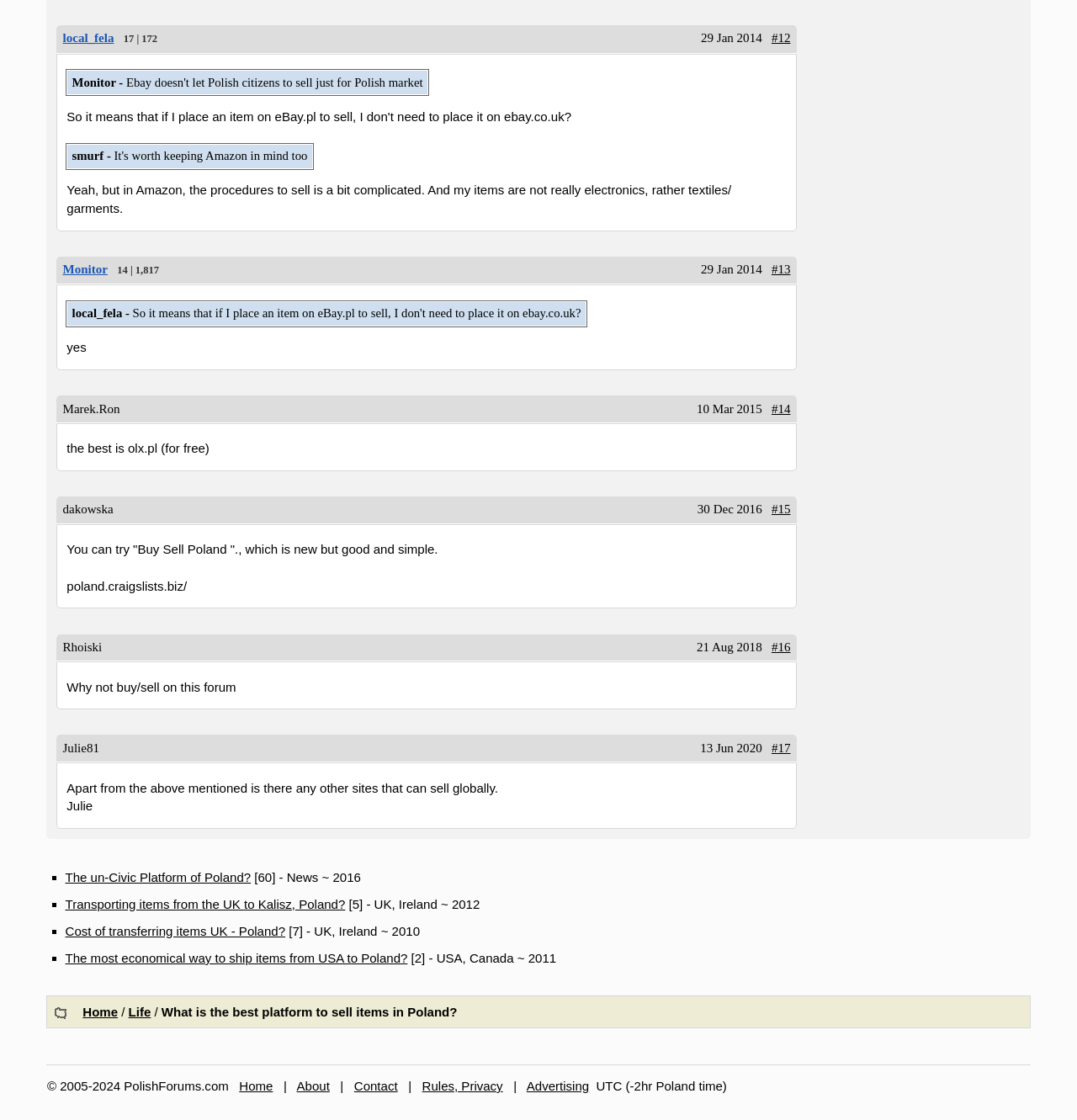What is the topic of the first article?
Look at the image and provide a short answer using one word or a phrase.

Selling items in Poland